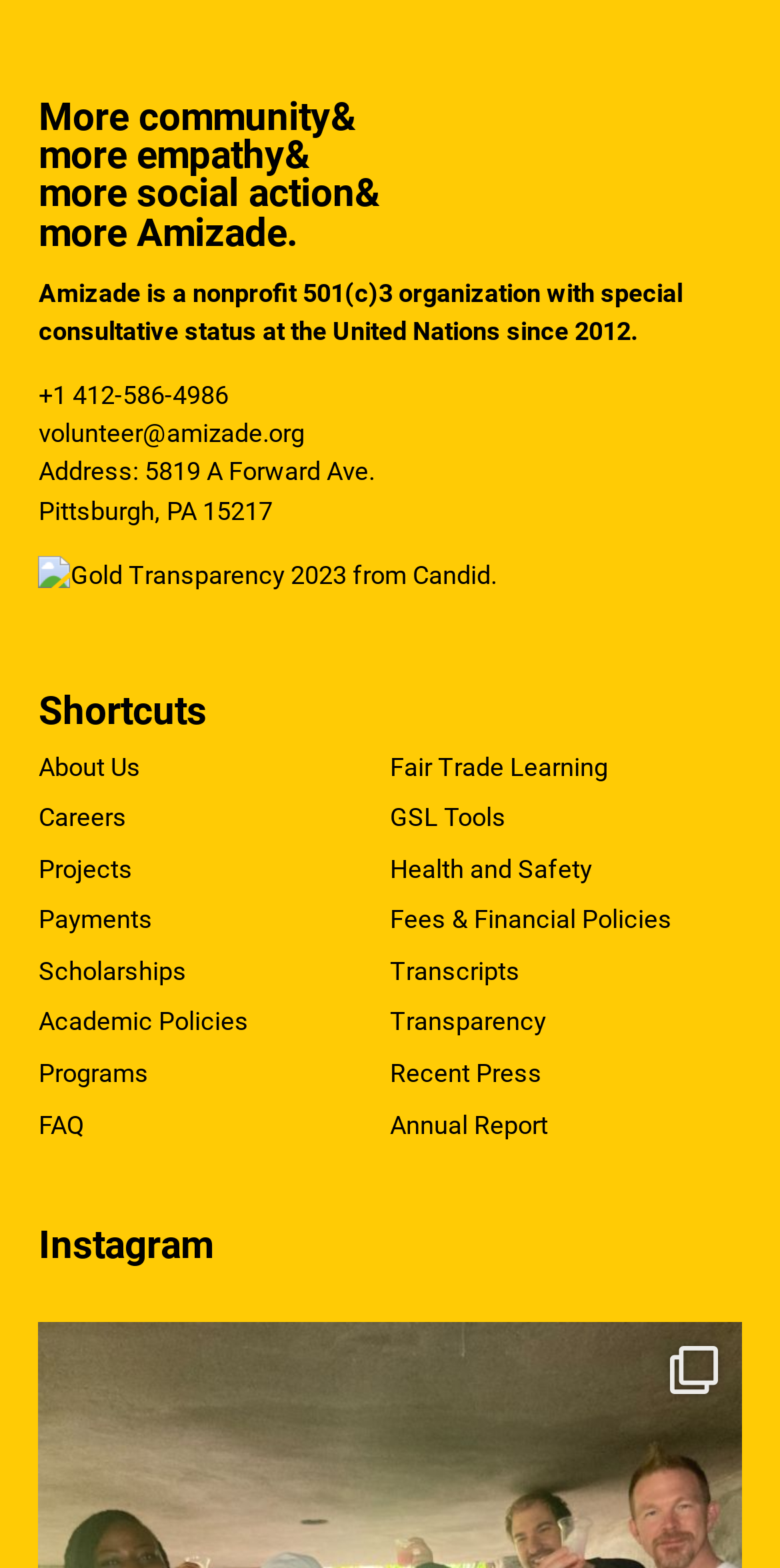Please determine the bounding box coordinates for the element that should be clicked to follow these instructions: "learn about Fair Trade Learning".

[0.5, 0.479, 0.779, 0.498]